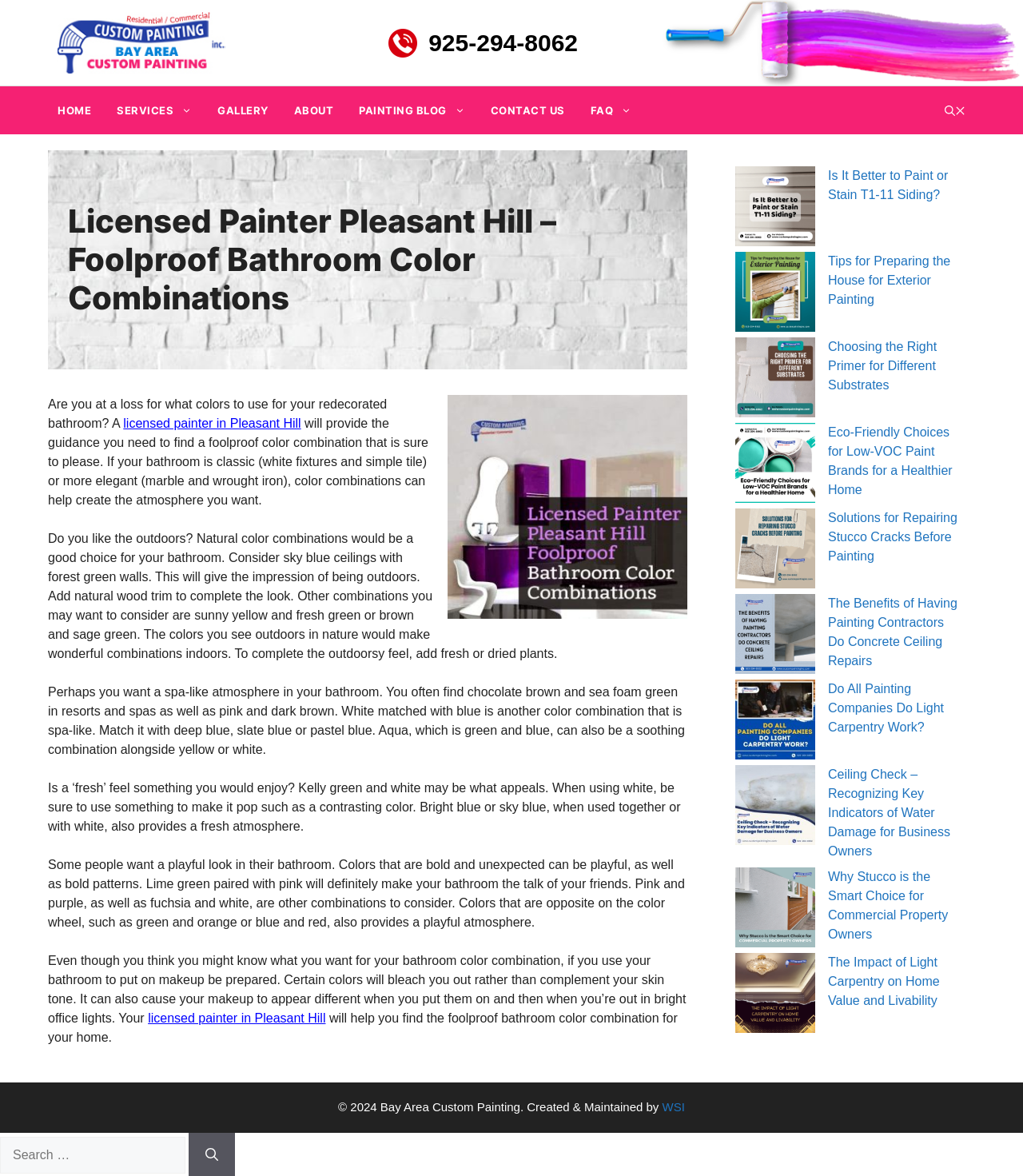Please specify the bounding box coordinates of the area that should be clicked to accomplish the following instruction: "Open search". The coordinates should consist of four float numbers between 0 and 1, i.e., [left, top, right, bottom].

[0.911, 0.074, 0.956, 0.114]